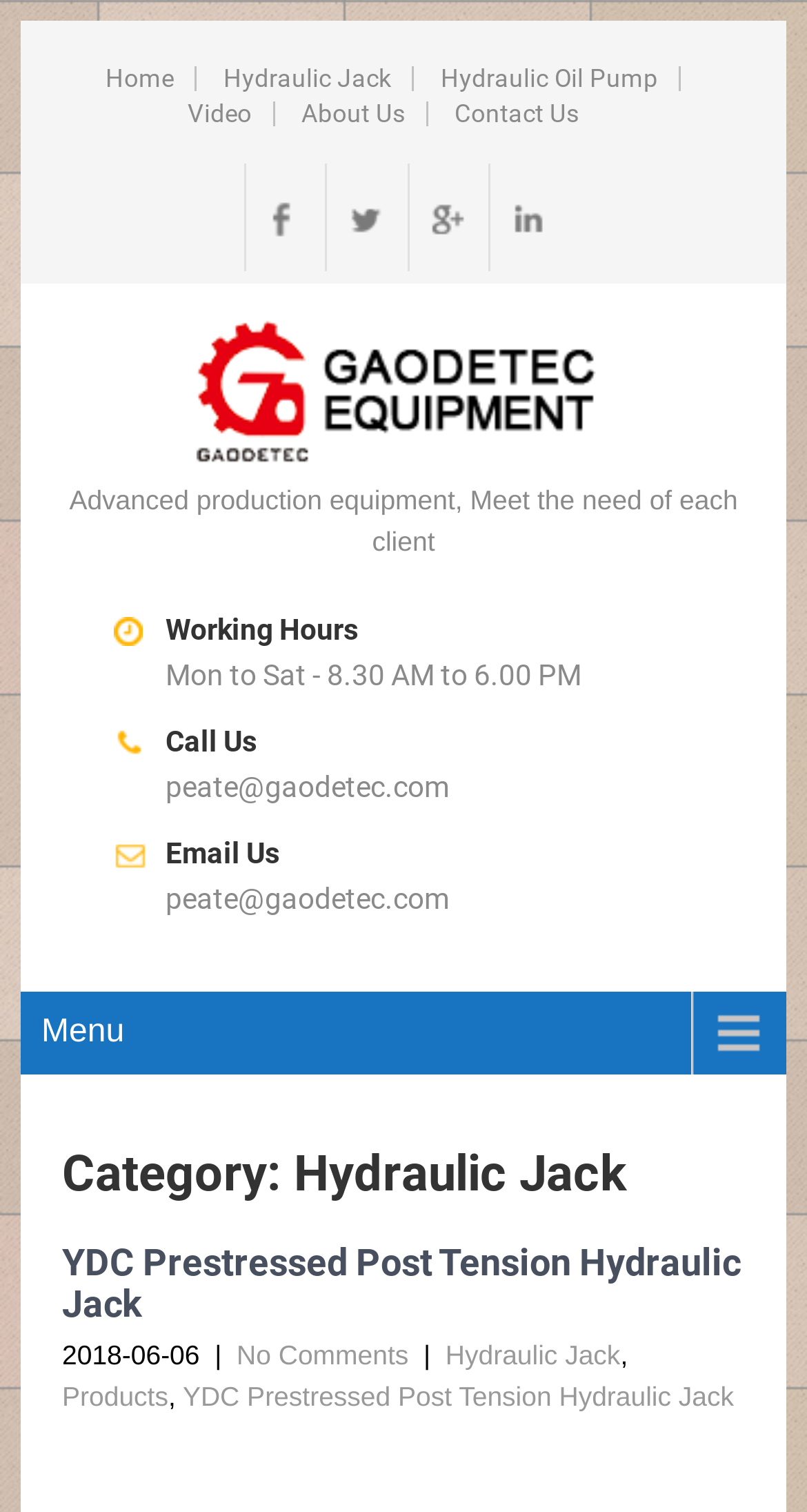Identify the bounding box coordinates for the UI element described as follows: "Home". Ensure the coordinates are four float numbers between 0 and 1, formatted as [left, top, right, bottom].

[0.131, 0.044, 0.215, 0.06]